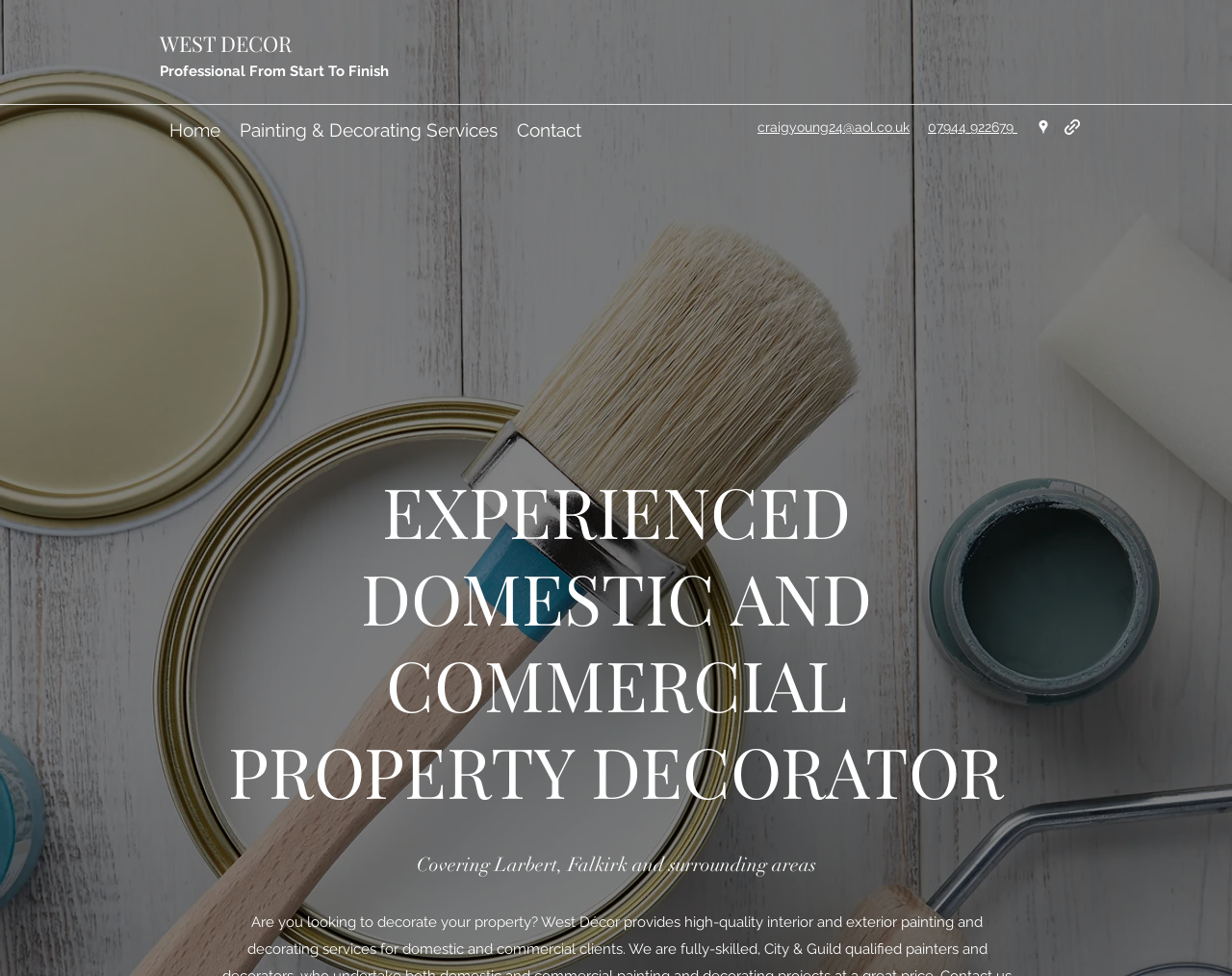Give a concise answer using only one word or phrase for this question:
How can I contact the company?

Email or phone